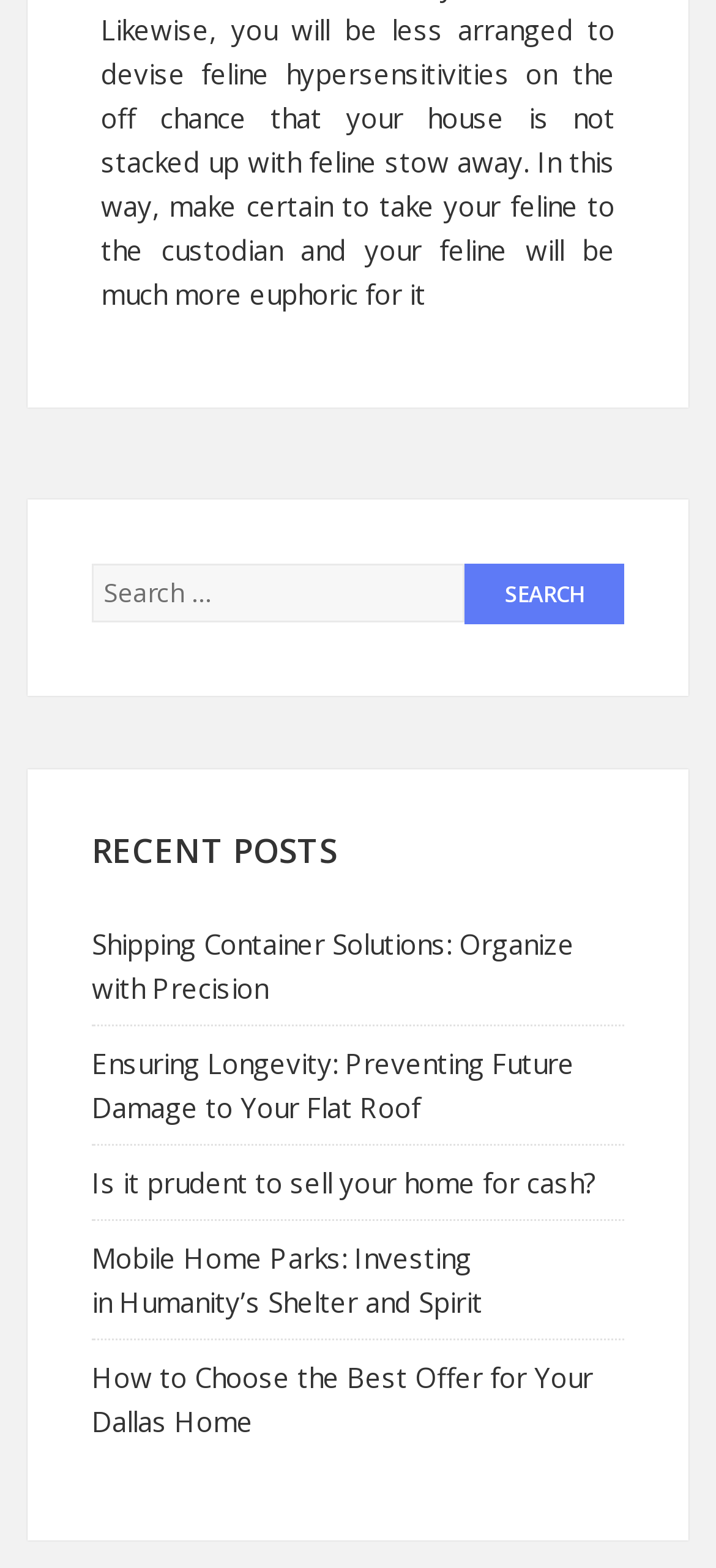Please provide a short answer using a single word or phrase for the question:
What is the last link about?

Choosing the best offer for a Dallas home